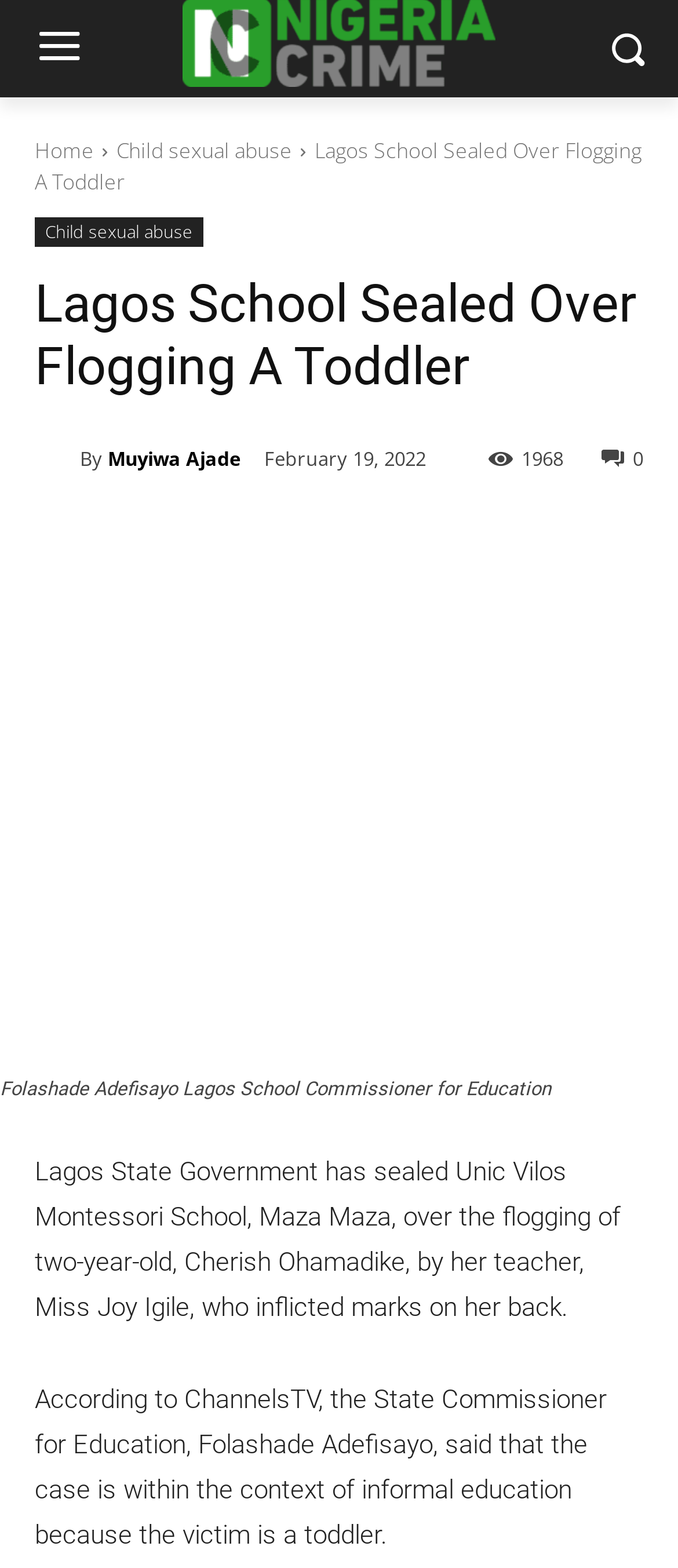What is the name of the teacher who inflicted marks on the victim?
Based on the visual details in the image, please answer the question thoroughly.

I found the answer by reading the article's content, specifically the sentence 'Lagos State Government has sealed Unic Vilos Montessori School, Maza Maza, over the flogging of two-year-old, Cherish Ohamadike, by her teacher, Miss Joy Igile, who inflicted marks on her back.'